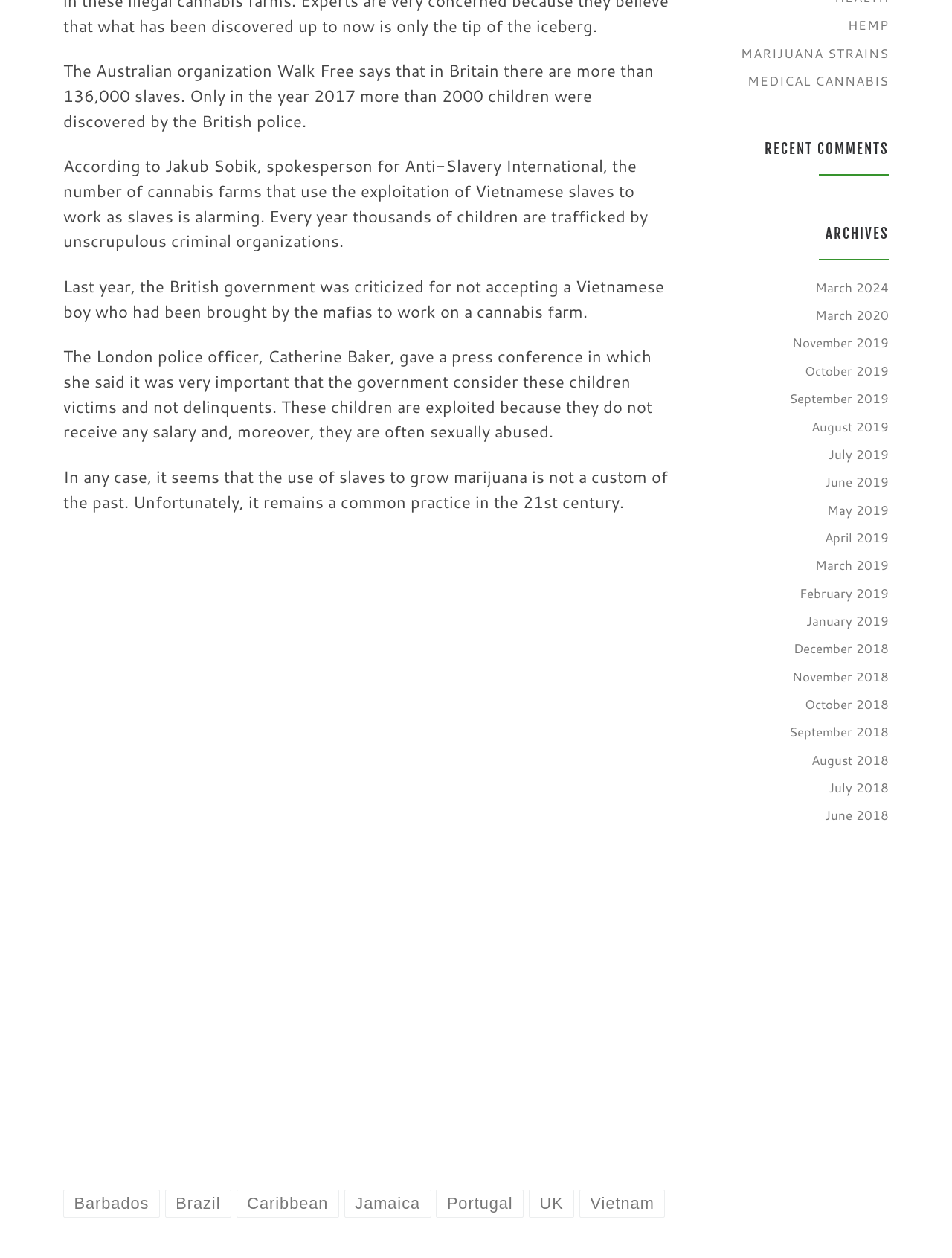From the webpage screenshot, predict the bounding box coordinates (top-left x, top-left y, bottom-right x, bottom-right y) for the UI element described here: alt="buy cannabis seeds"

[0.066, 0.887, 0.711, 0.905]